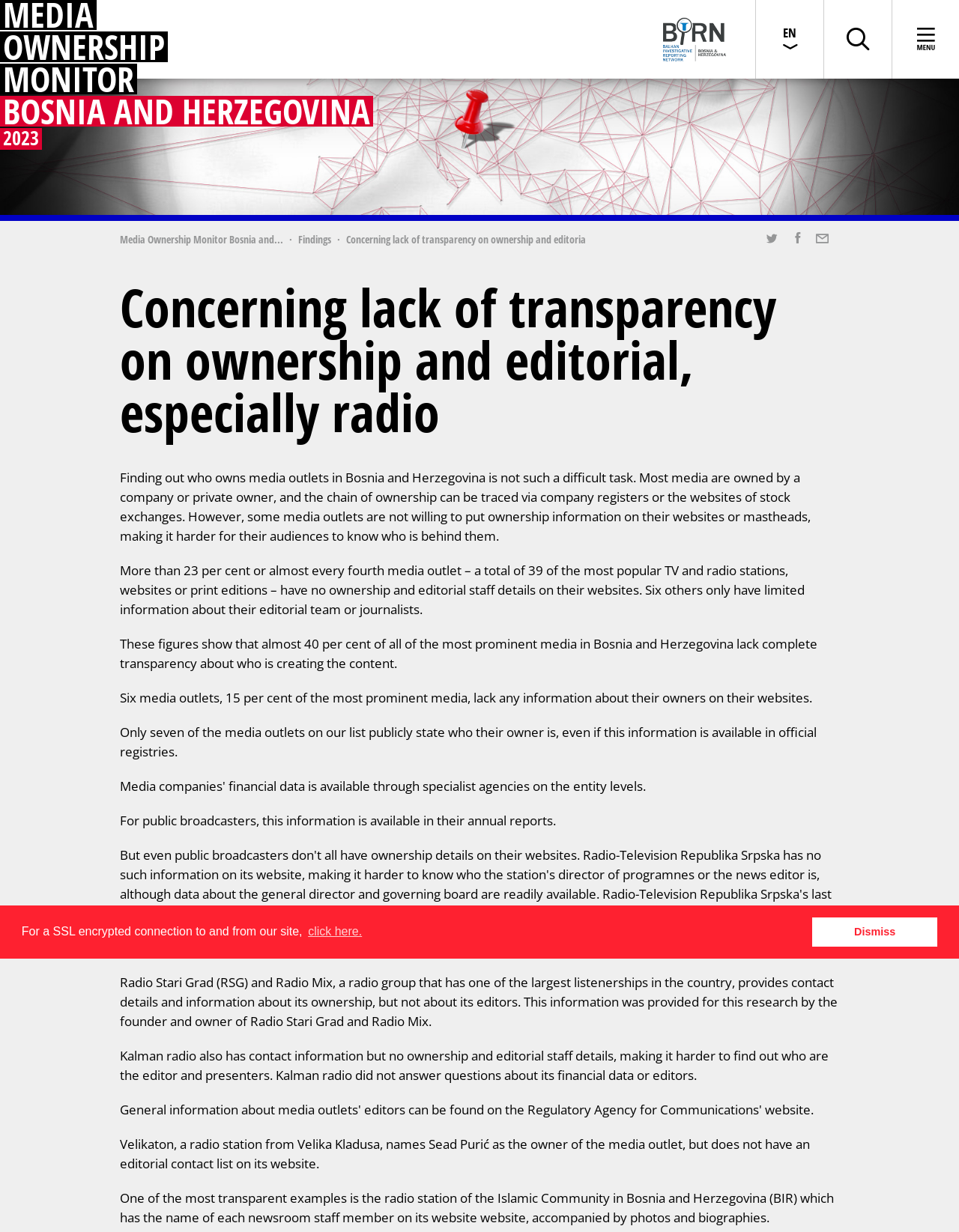Highlight the bounding box coordinates of the region I should click on to meet the following instruction: "Read the 'Findings' section".

[0.311, 0.185, 0.345, 0.204]